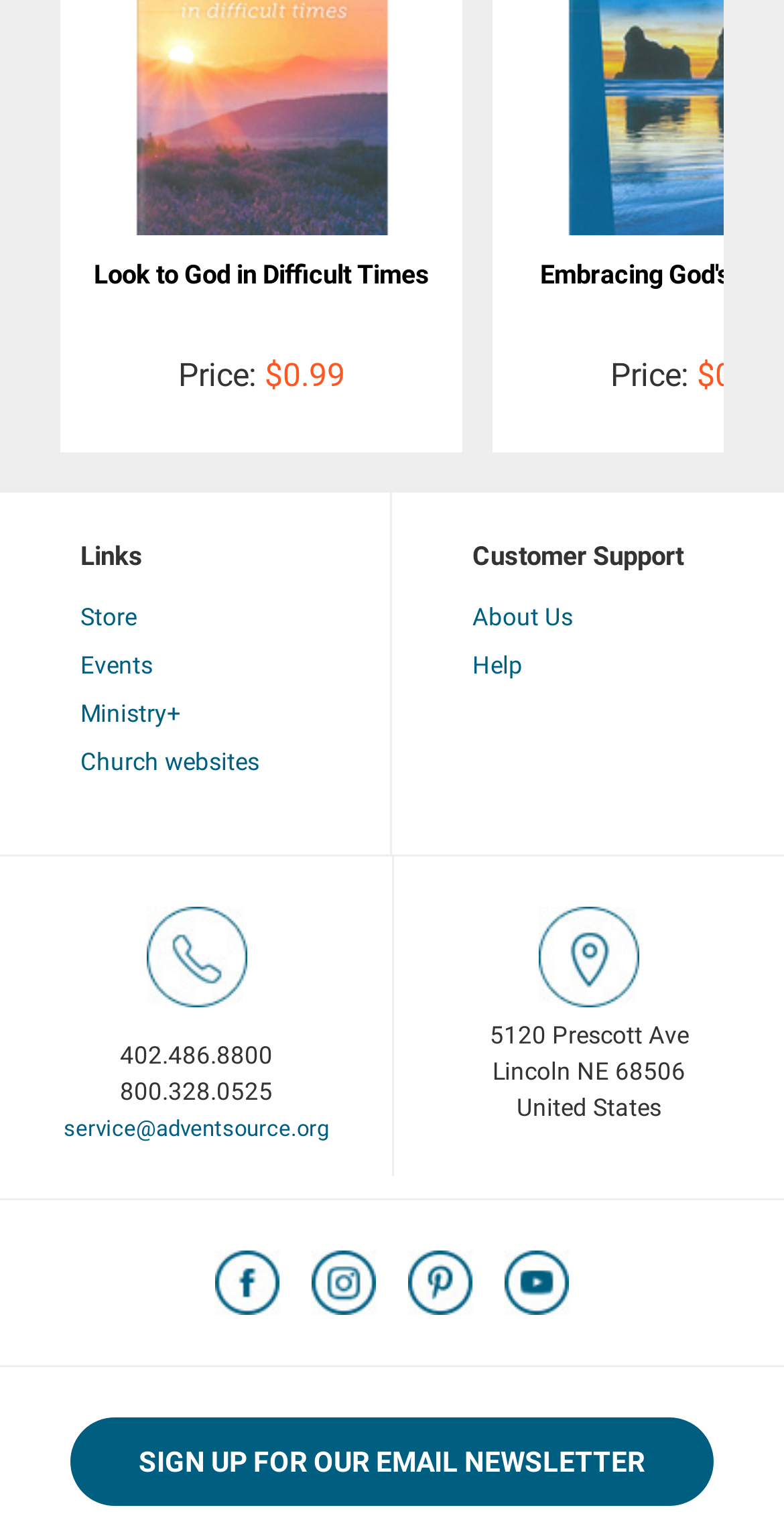Find the bounding box of the element with the following description: "Store". The coordinates must be four float numbers between 0 and 1, formatted as [left, top, right, bottom].

[0.103, 0.395, 0.174, 0.413]